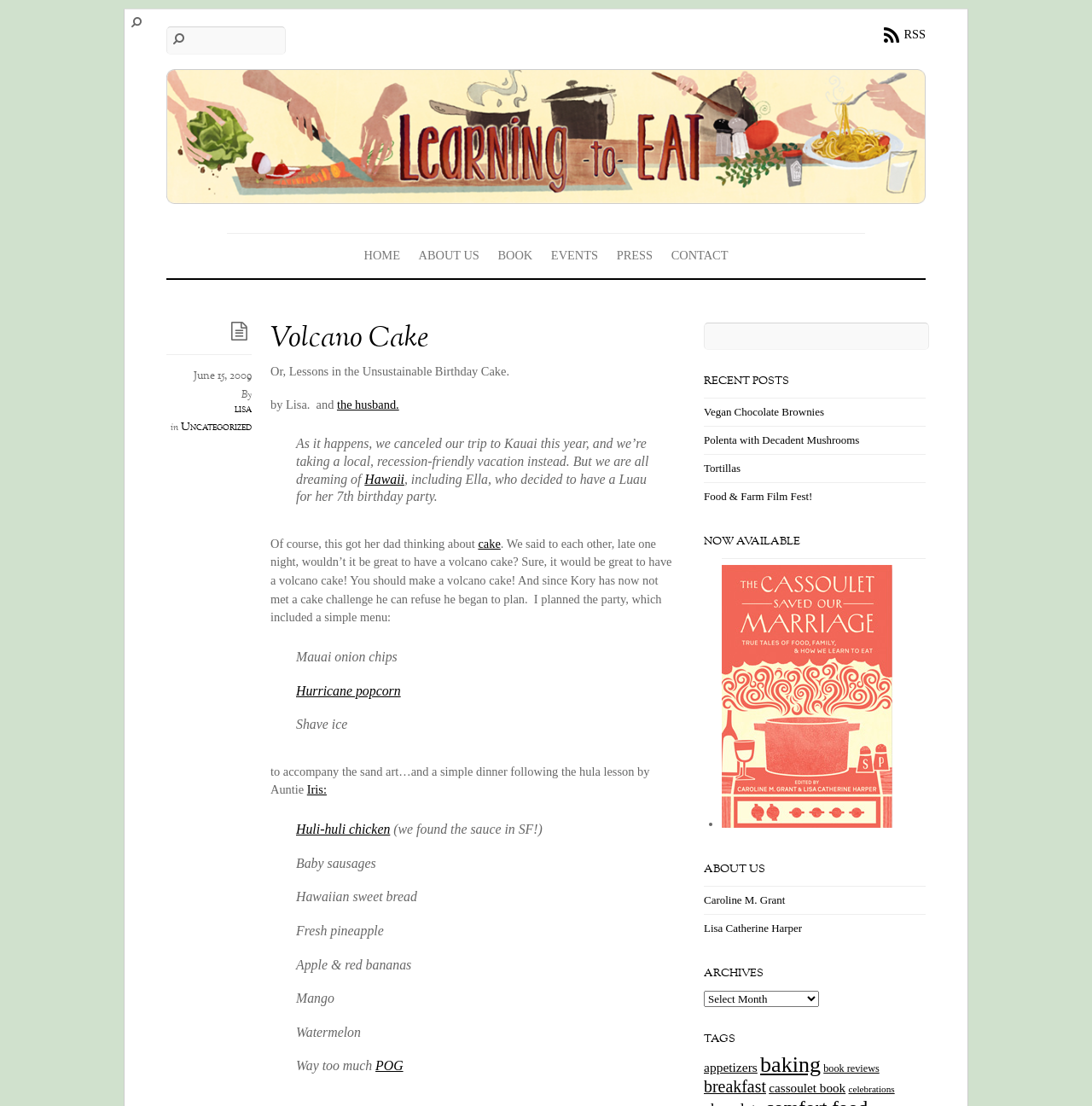Find and specify the bounding box coordinates that correspond to the clickable region for the instruction: "Go to the home page".

[0.329, 0.219, 0.37, 0.243]